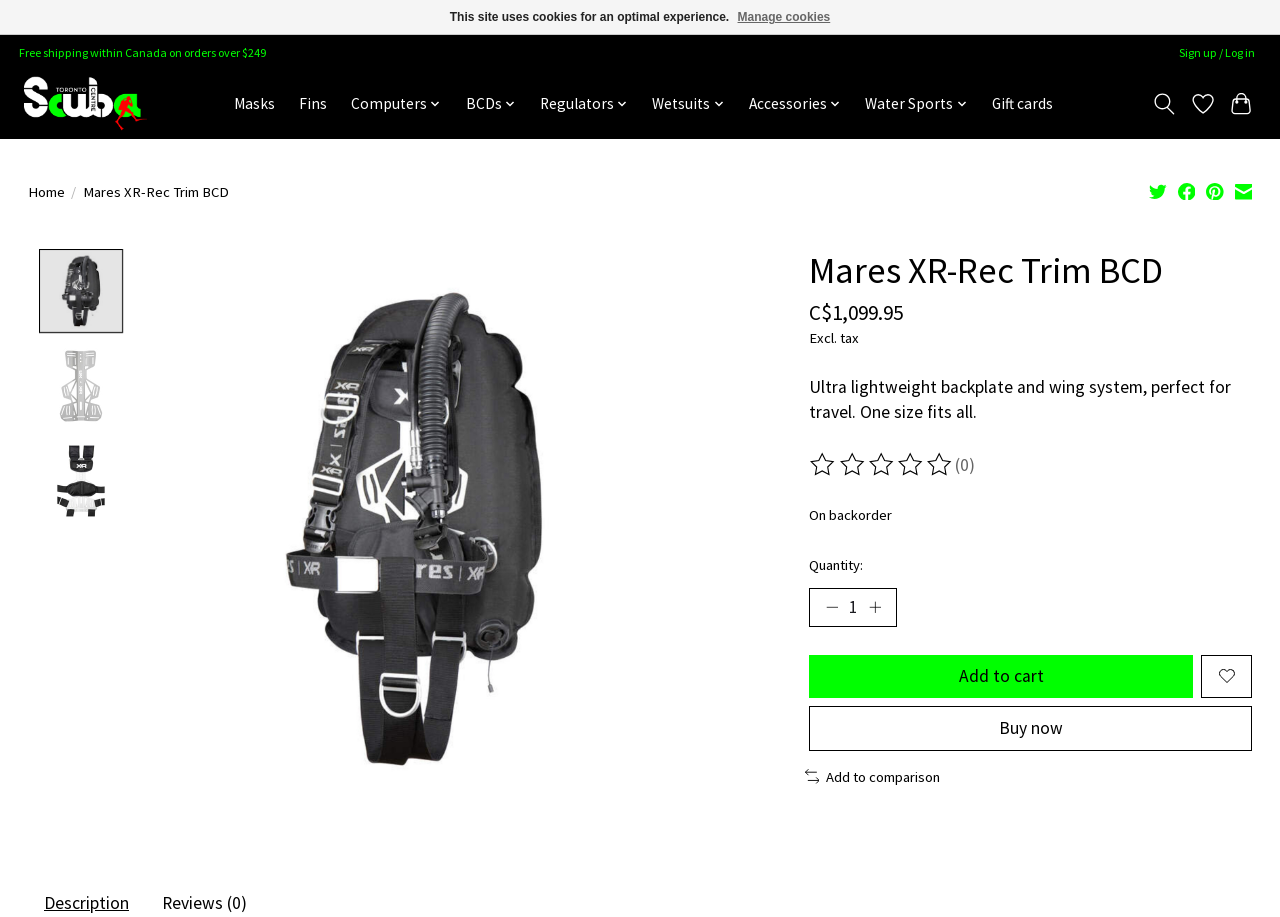Write an exhaustive caption that covers the webpage's main aspects.

This webpage is about a product, specifically the Mares XR-Rec Trim BCD, a scuba diving equipment. At the top of the page, there is a notification about free shipping within Canada on orders over $249. On the top right corner, there are links to sign up or log in, as well as a shopping cart icon. Below that, there is a navigation menu with links to different categories such as Masks, Fins, Computers, and more.

On the left side of the page, there is a breadcrumb navigation showing the path from the home page to the current product page. Below that, there are social media sharing links to share the product on Twitter, Facebook, Pinterest, and via email.

The main content of the page is about the product, with a large product image slideshow on the left and product details on the right. The product name, Mares XR-Rec Trim BCD, is displayed prominently, along with its price, $1,099.95, and a brief description, "Ultra lightweight backplate and wing system, perfect for travel. One size fits all." There is also a rating system showing 0 out of 5 stars, with a link to read reviews.

Below the product description, there is a section to add the product to the cart, with options to increase or decrease the quantity, and a button to add to the wish list. There is also a "Buy now" button and a link to add the product to a comparison list.

At the bottom of the page, there is a notification about the site using cookies for an optimal experience, with a link to manage cookies.